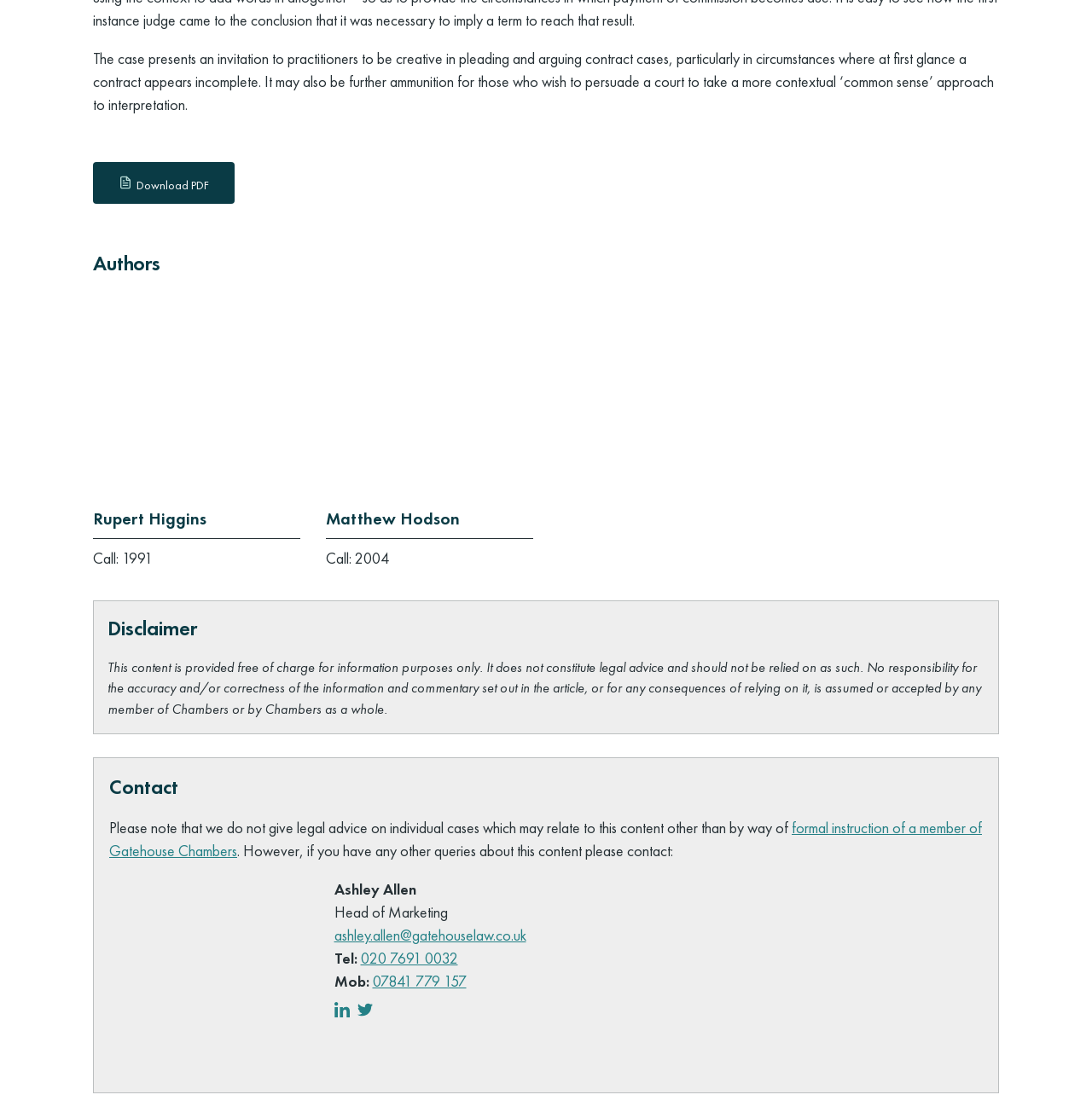Please mark the bounding box coordinates of the area that should be clicked to carry out the instruction: "Email Ashley Allen".

[0.306, 0.828, 0.482, 0.845]